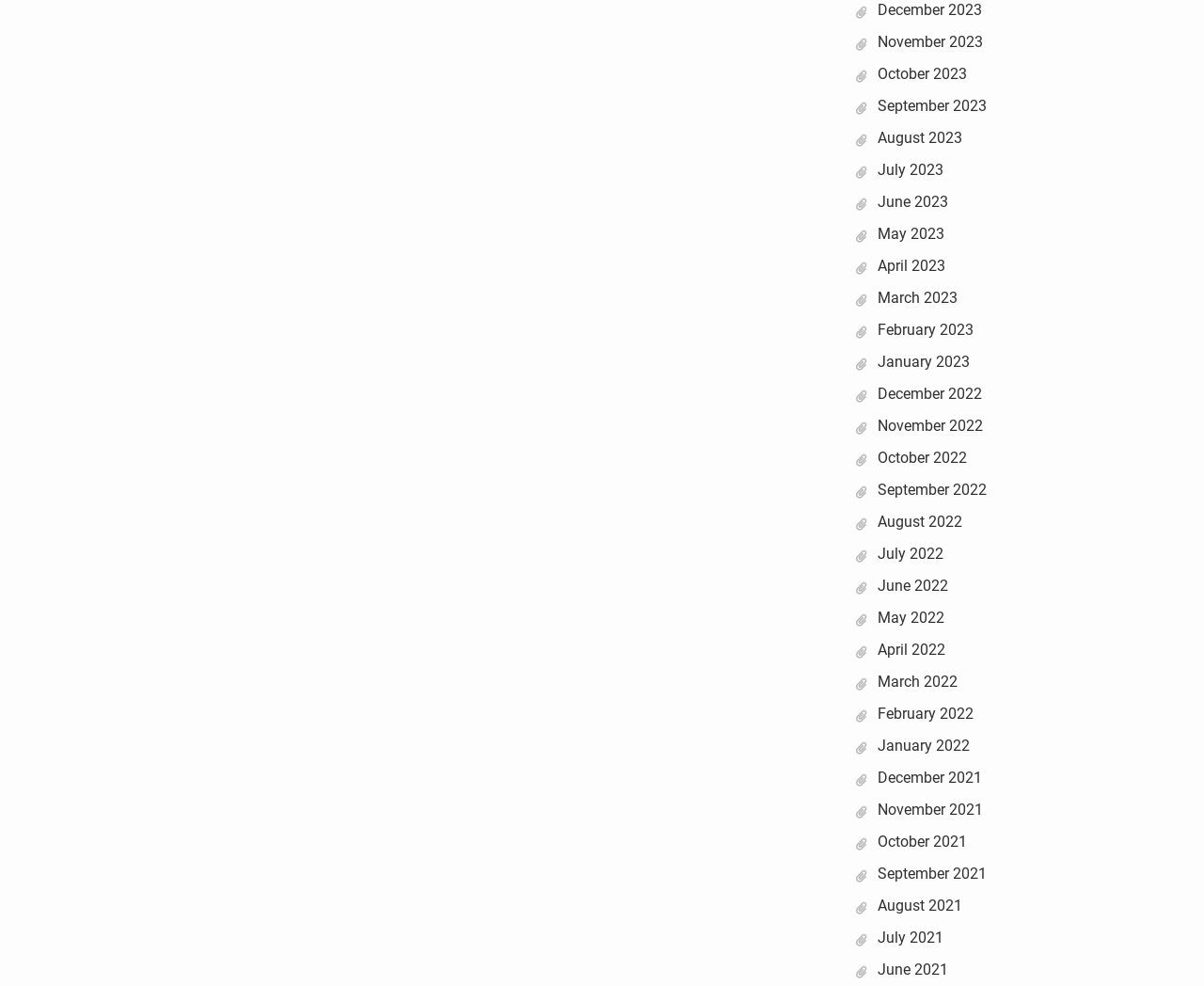How many years are represented in the list of links?
Could you answer the question with a detailed and thorough explanation?

I can identify the years represented in the list of links, which are 2021, 2022, and 2023, and I find that there are 3 years represented.